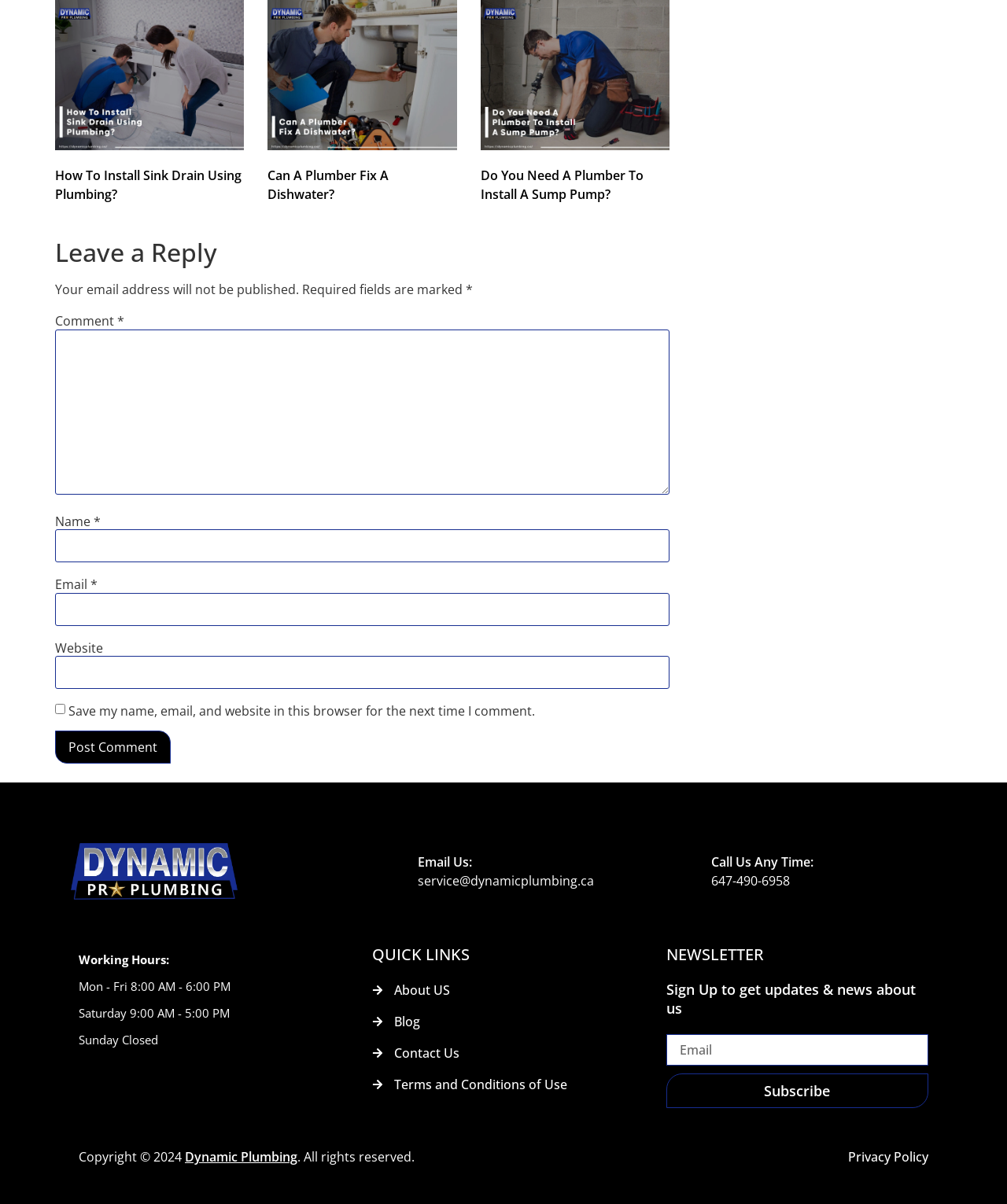What are the working hours on Saturday?
Give a detailed explanation using the information visible in the image.

The working hours are listed below the 'Working Hours:' heading, and Saturday's hours are specified as 9:00 AM - 5:00 PM.